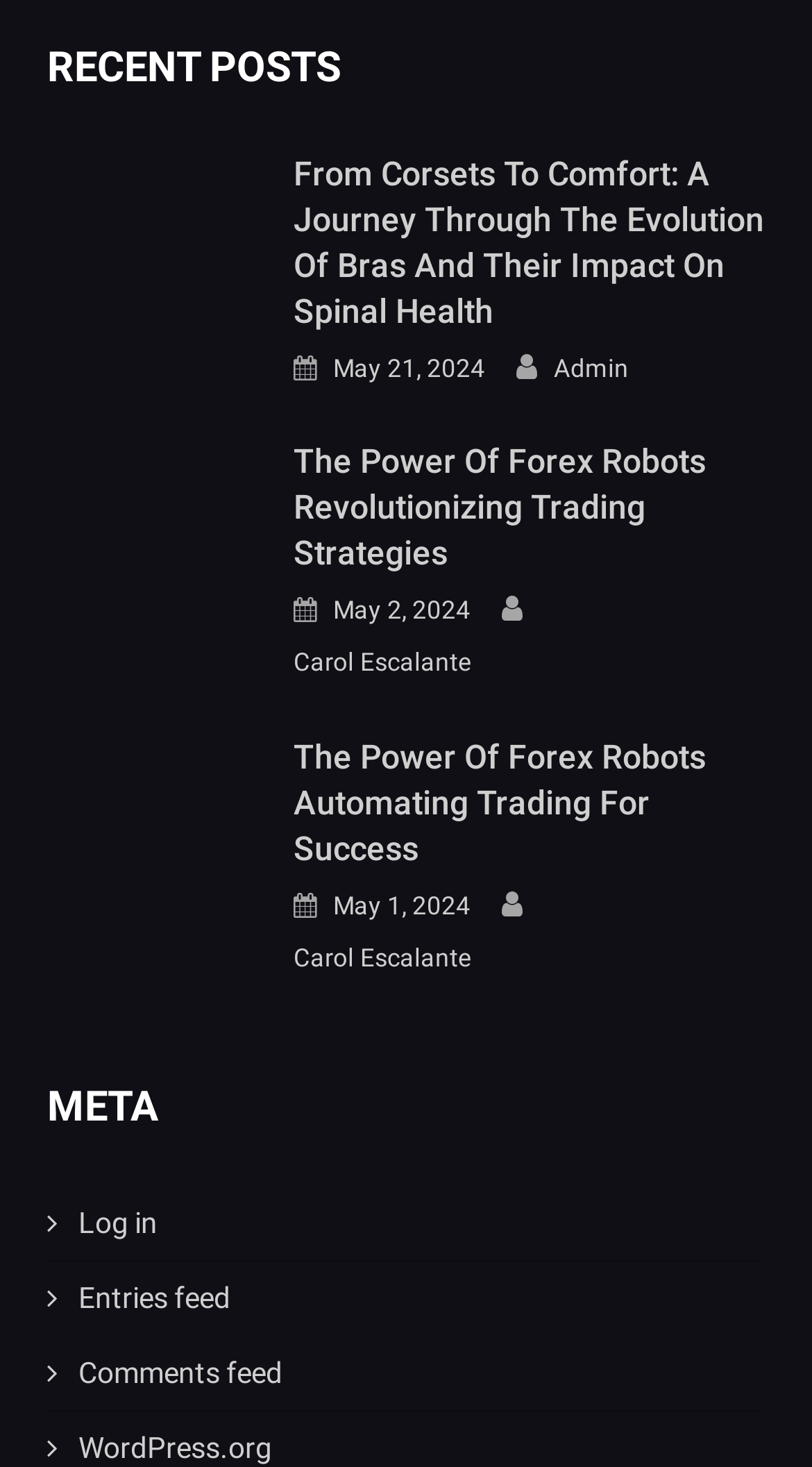Please find the bounding box coordinates of the element that must be clicked to perform the given instruction: "Check comments feed". The coordinates should be four float numbers from 0 to 1, i.e., [left, top, right, bottom].

[0.058, 0.911, 0.942, 0.963]